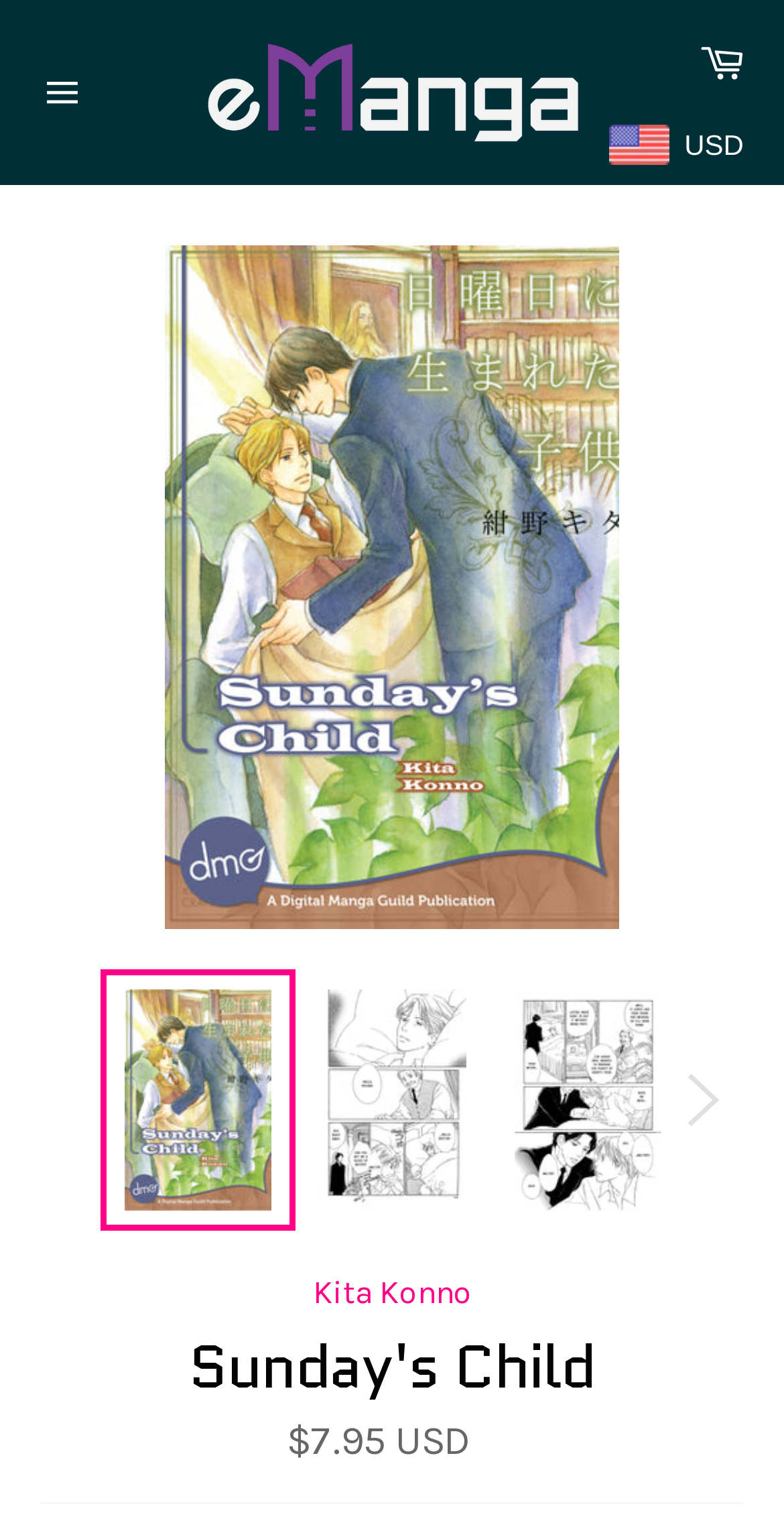What is the navigation button for?
Please respond to the question thoroughly and include all relevant details.

The navigation button can be found at the top-left corner of the page, and its purpose is for site navigation, as indicated by its text 'Site navigation'.